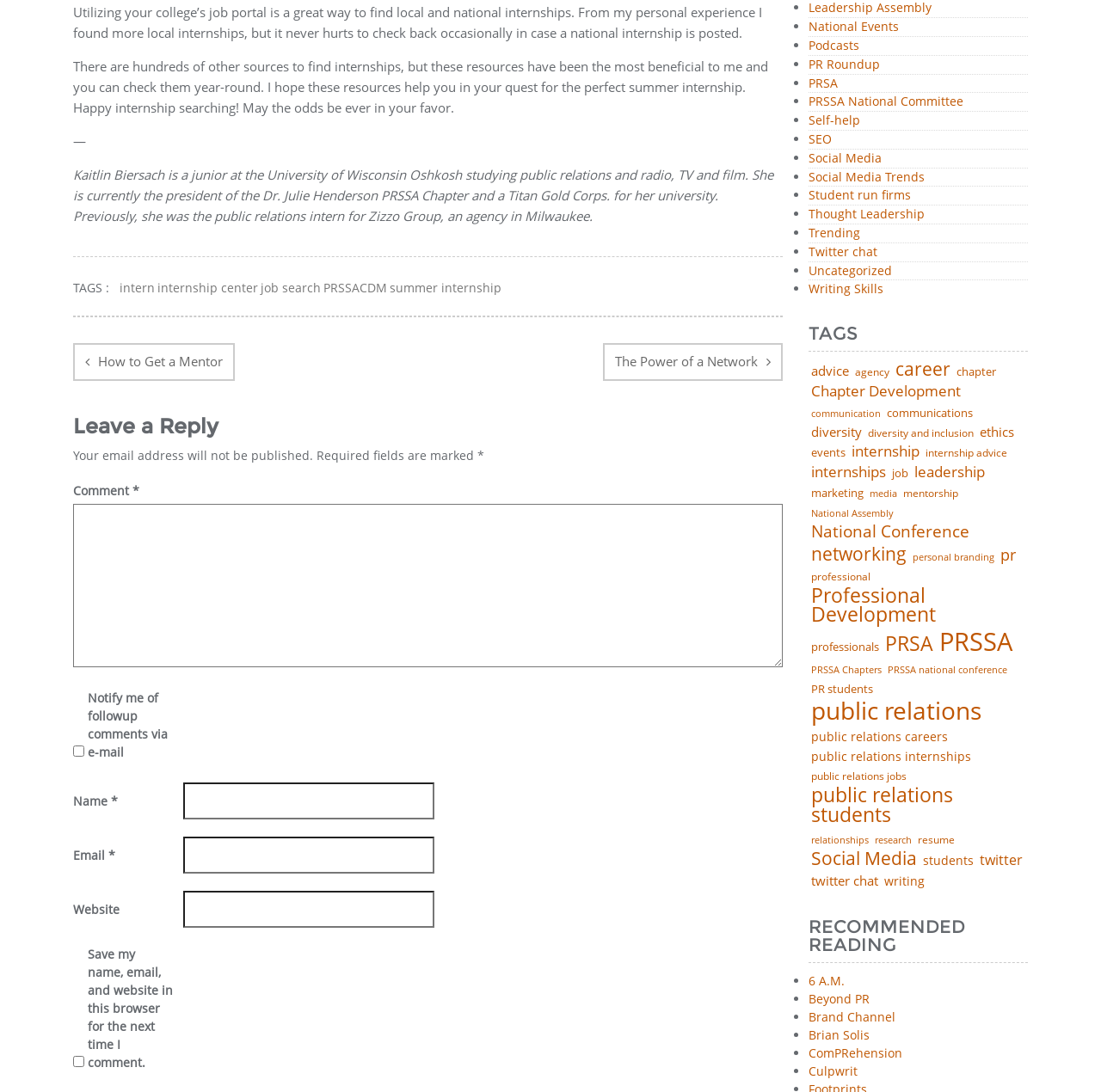Please identify the bounding box coordinates of the region to click in order to complete the task: "Click on the 'PRSSA National Committee' link". The coordinates must be four float numbers between 0 and 1, specified as [left, top, right, bottom].

[0.734, 0.087, 0.875, 0.1]